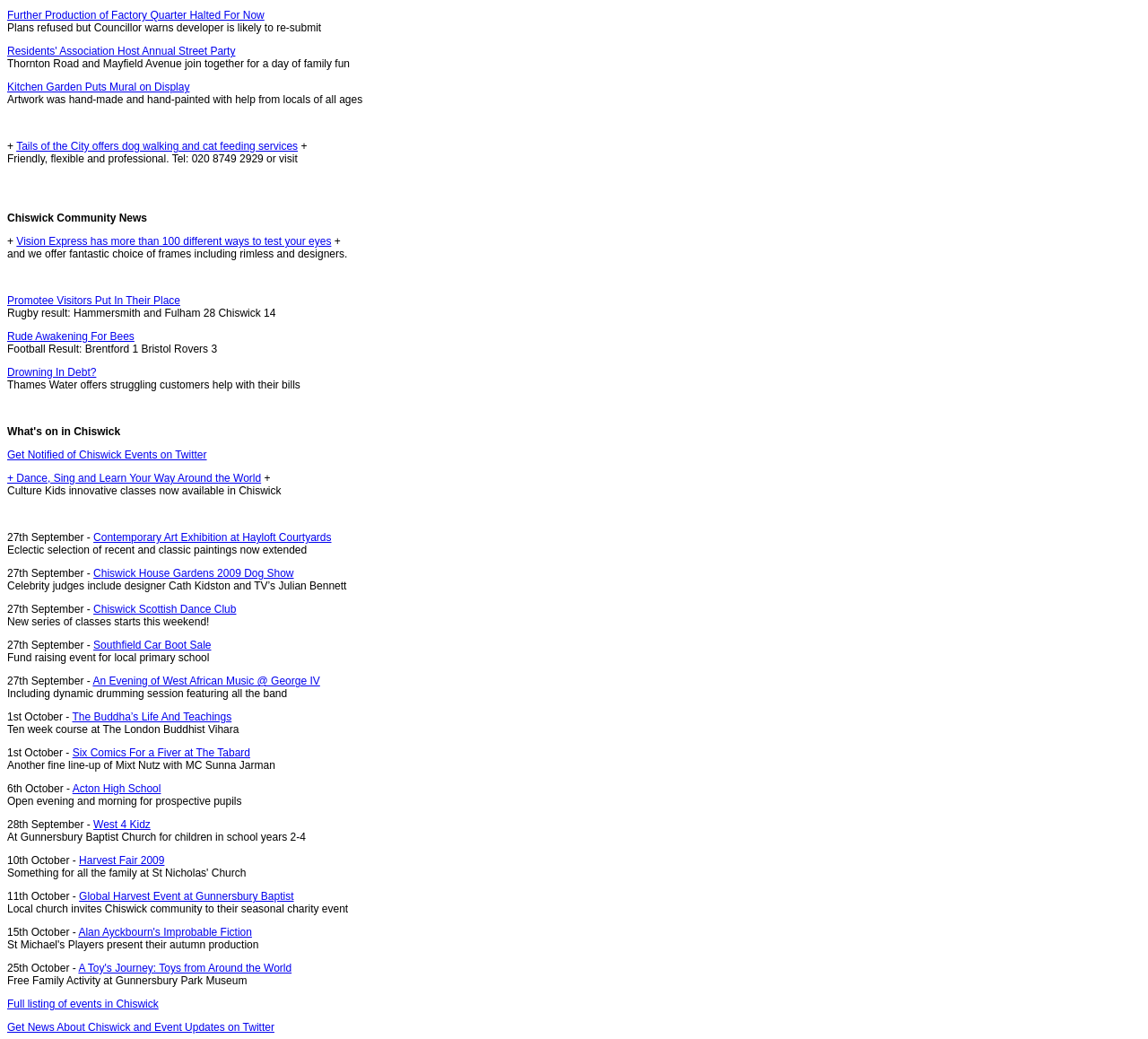Show the bounding box coordinates of the region that should be clicked to follow the instruction: "View the contemporary art exhibition at Hayloft Courtyards."

[0.081, 0.511, 0.289, 0.523]